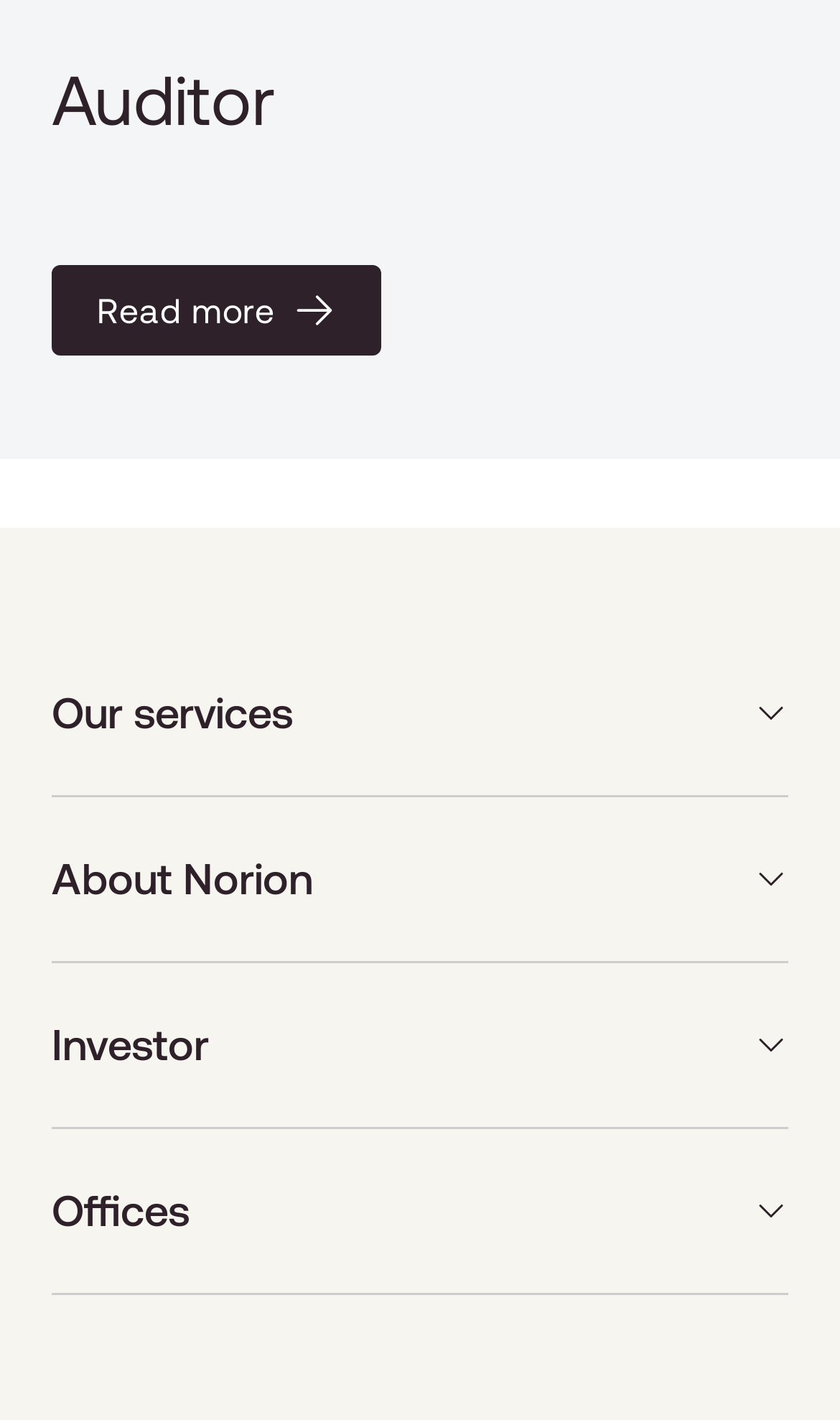How many buttons are on the webpage?
Look at the image and answer with only one word or phrase.

5